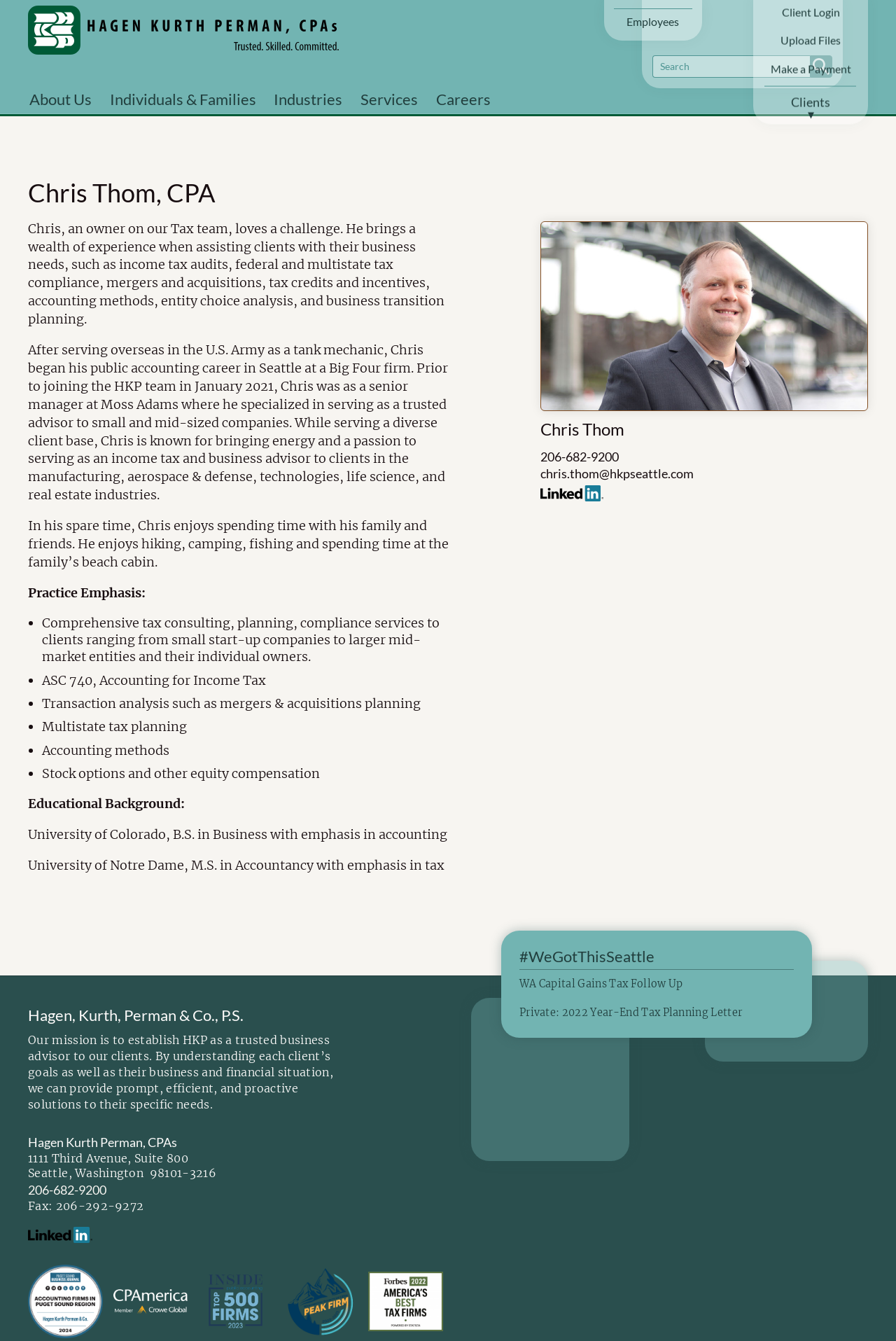Pinpoint the bounding box coordinates of the element you need to click to execute the following instruction: "Search for something". The bounding box should be represented by four float numbers between 0 and 1, in the format [left, top, right, bottom].

[0.728, 0.041, 0.904, 0.058]